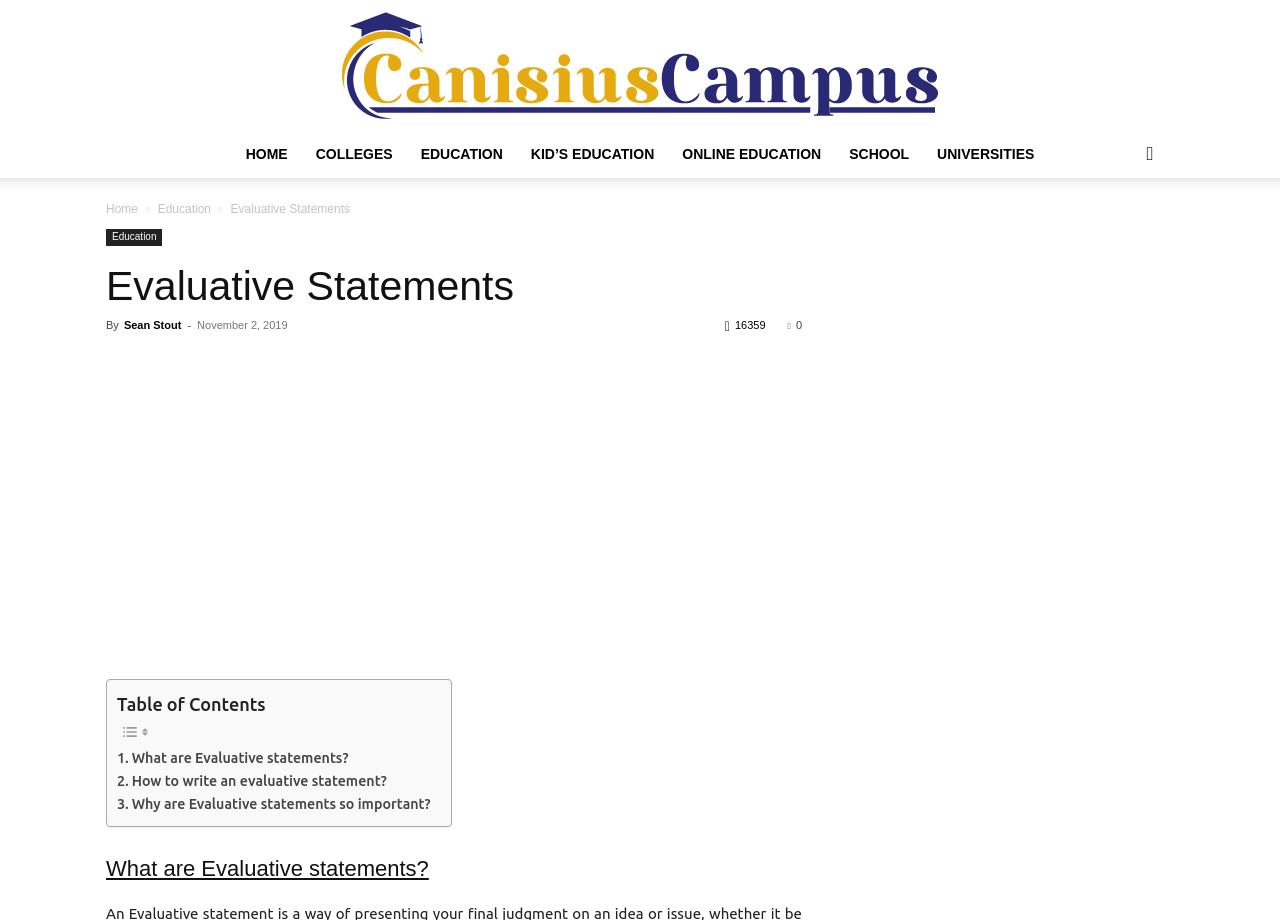Please locate the bounding box coordinates of the region I need to click to follow this instruction: "Click on the 'HOME' link".

[0.181, 0.141, 0.236, 0.193]